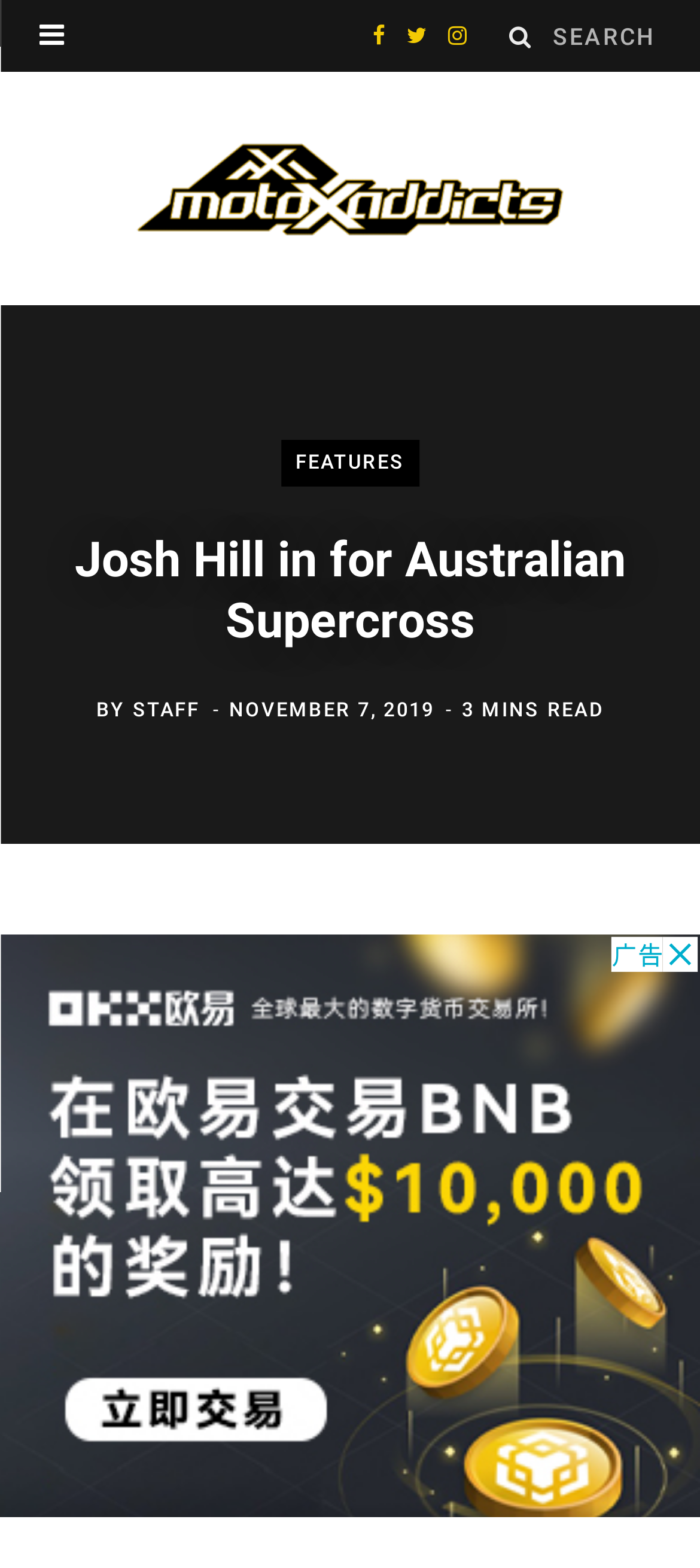Please find the bounding box coordinates in the format (top-left x, top-left y, bottom-right x, bottom-right y) for the given element description. Ensure the coordinates are floating point numbers between 0 and 1. Description: Sponsorships

None